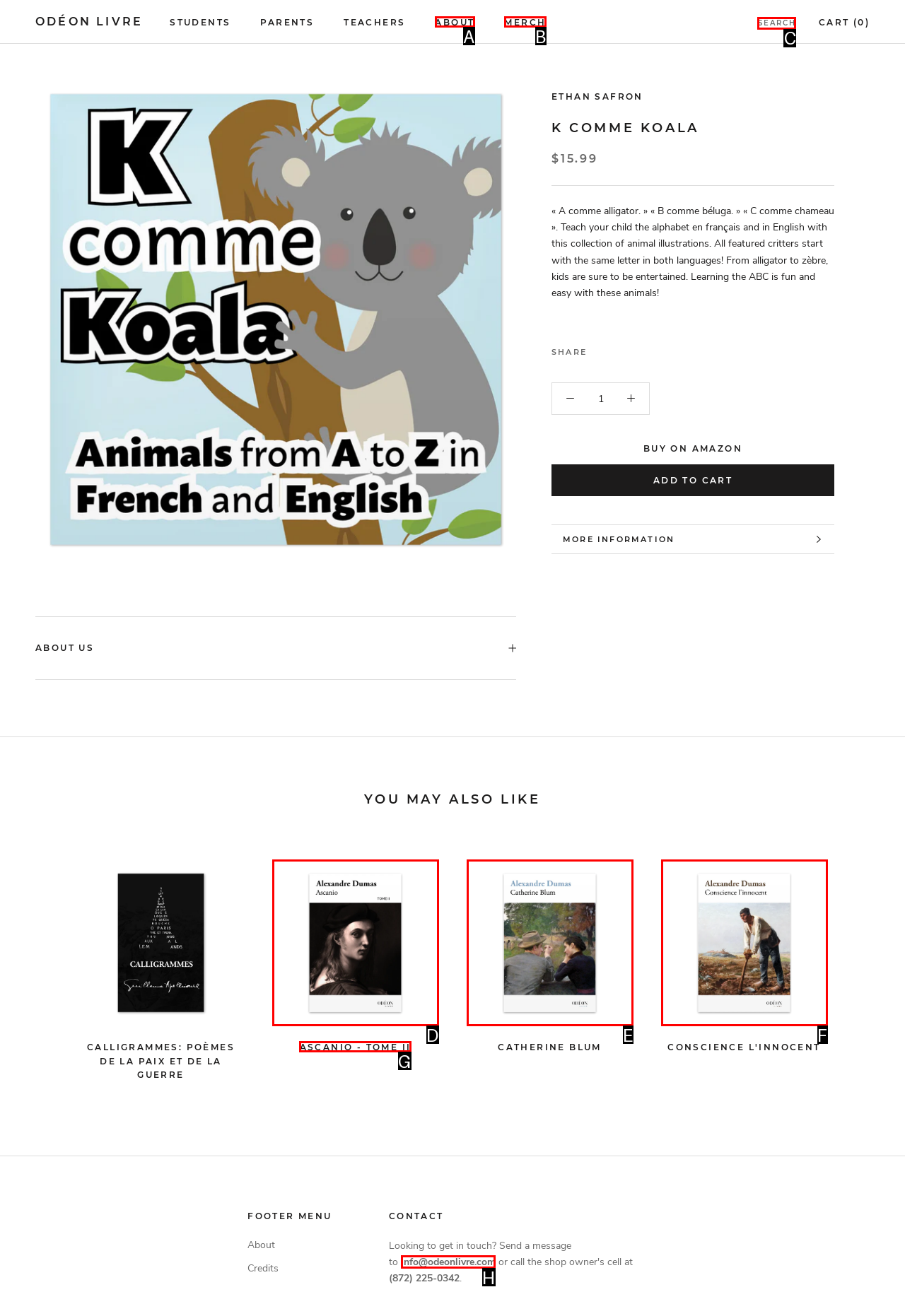Determine which UI element you should click to perform the task: Contact us through email
Provide the letter of the correct option from the given choices directly.

H